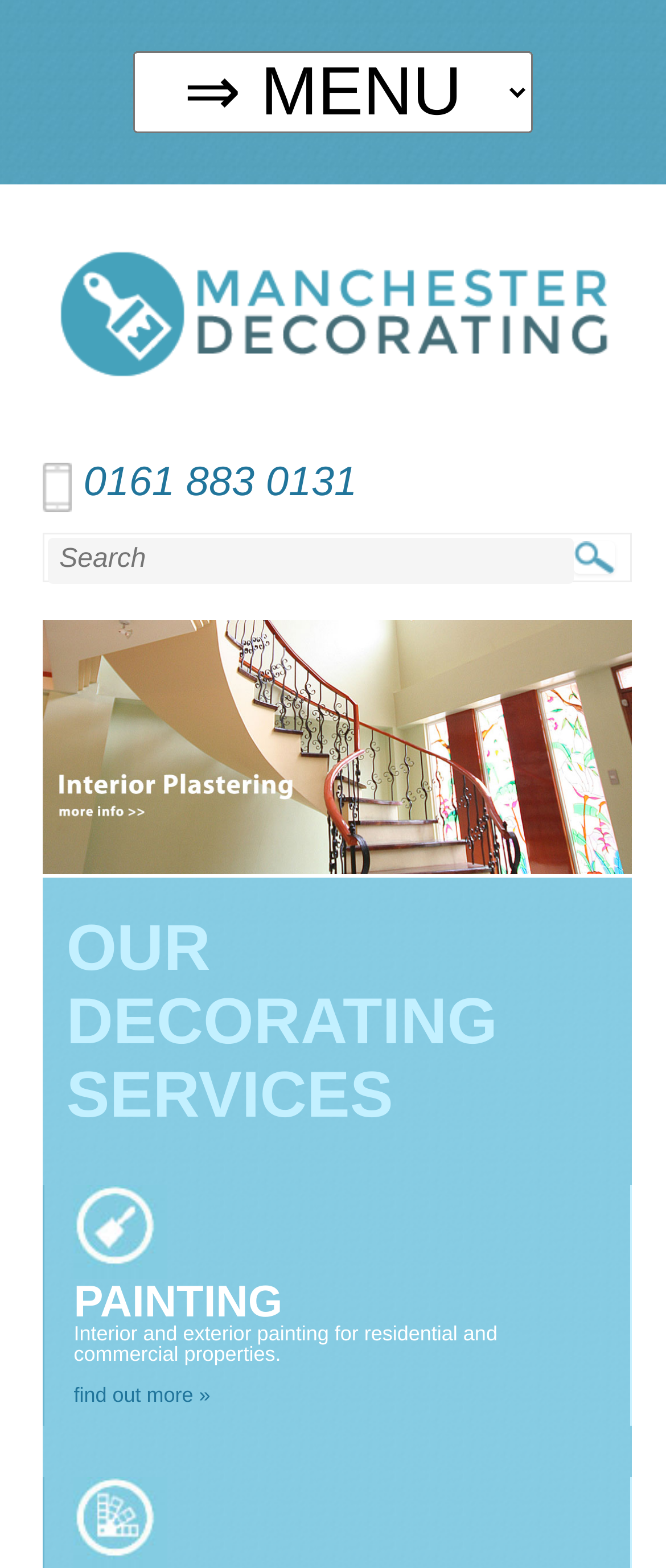Predict the bounding box for the UI component with the following description: "0161 883 0131".

[0.125, 0.292, 0.536, 0.322]